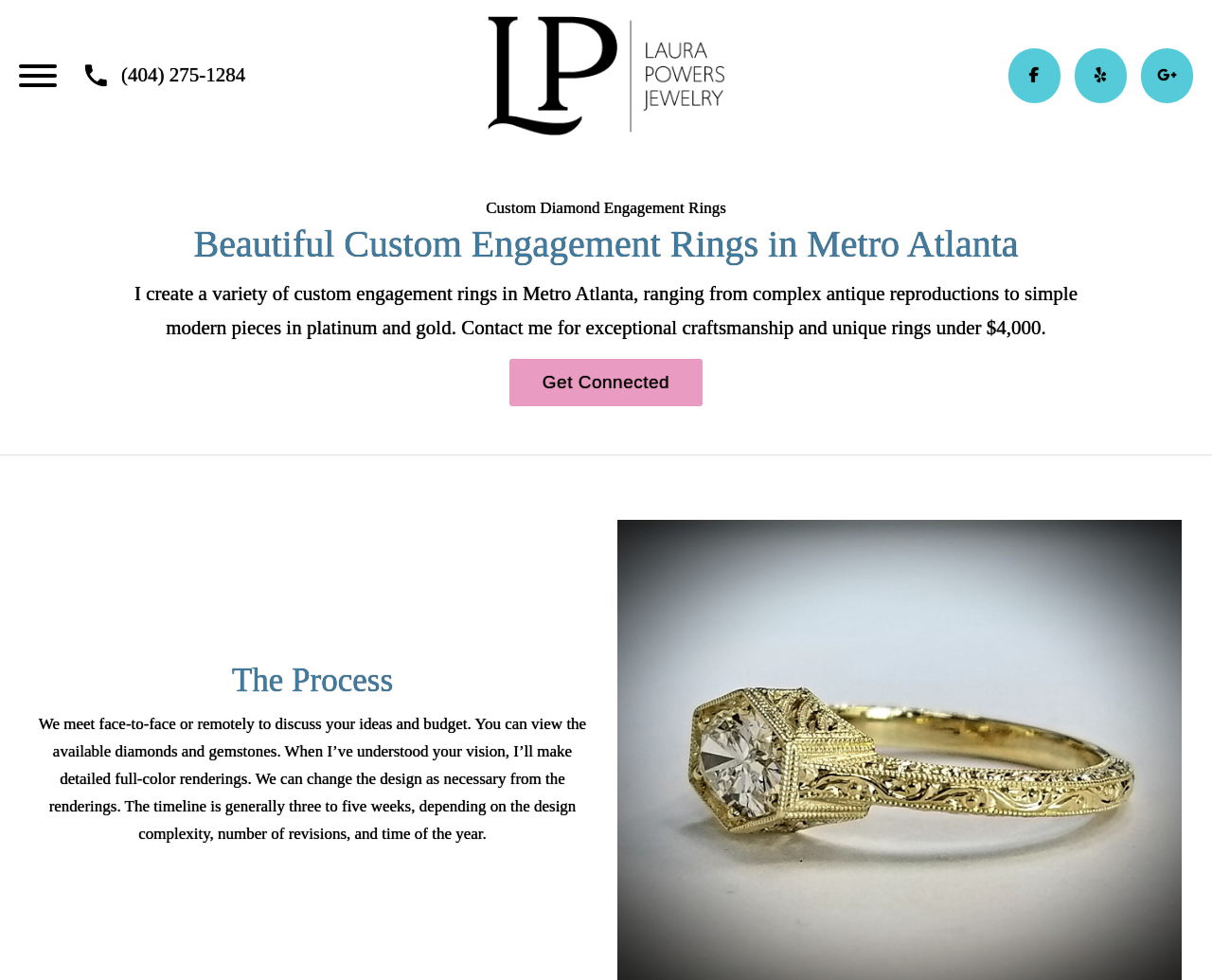Determine the main heading of the webpage and generate its text.

Beautiful Custom Engagement Rings in Metro Atlanta